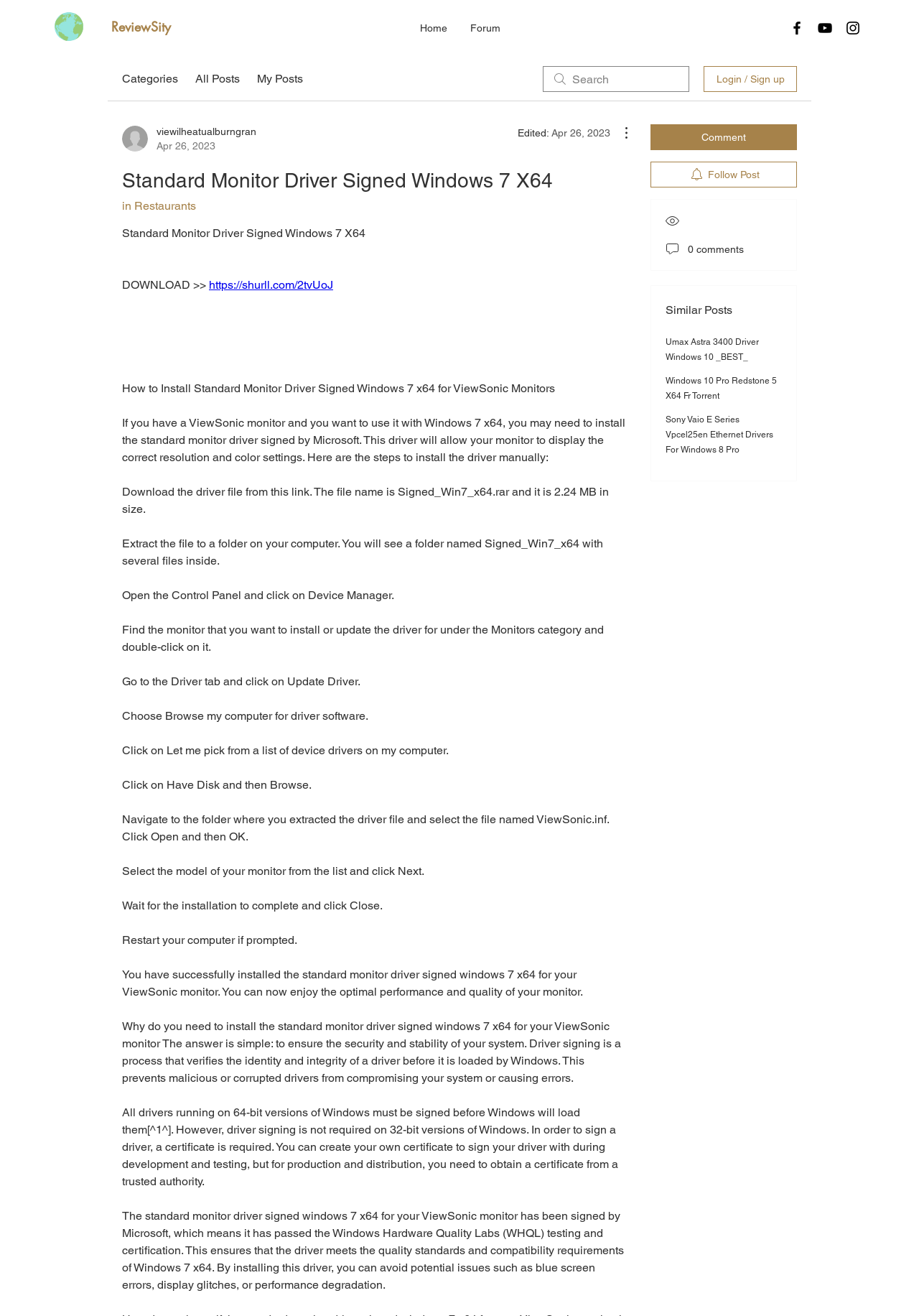Can you look at the image and give a comprehensive answer to the question:
What is the file name of the driver file to be downloaded?

The file name of the driver file to be downloaded is Signed_Win7_x64.rar, which is 2.24 MB in size.